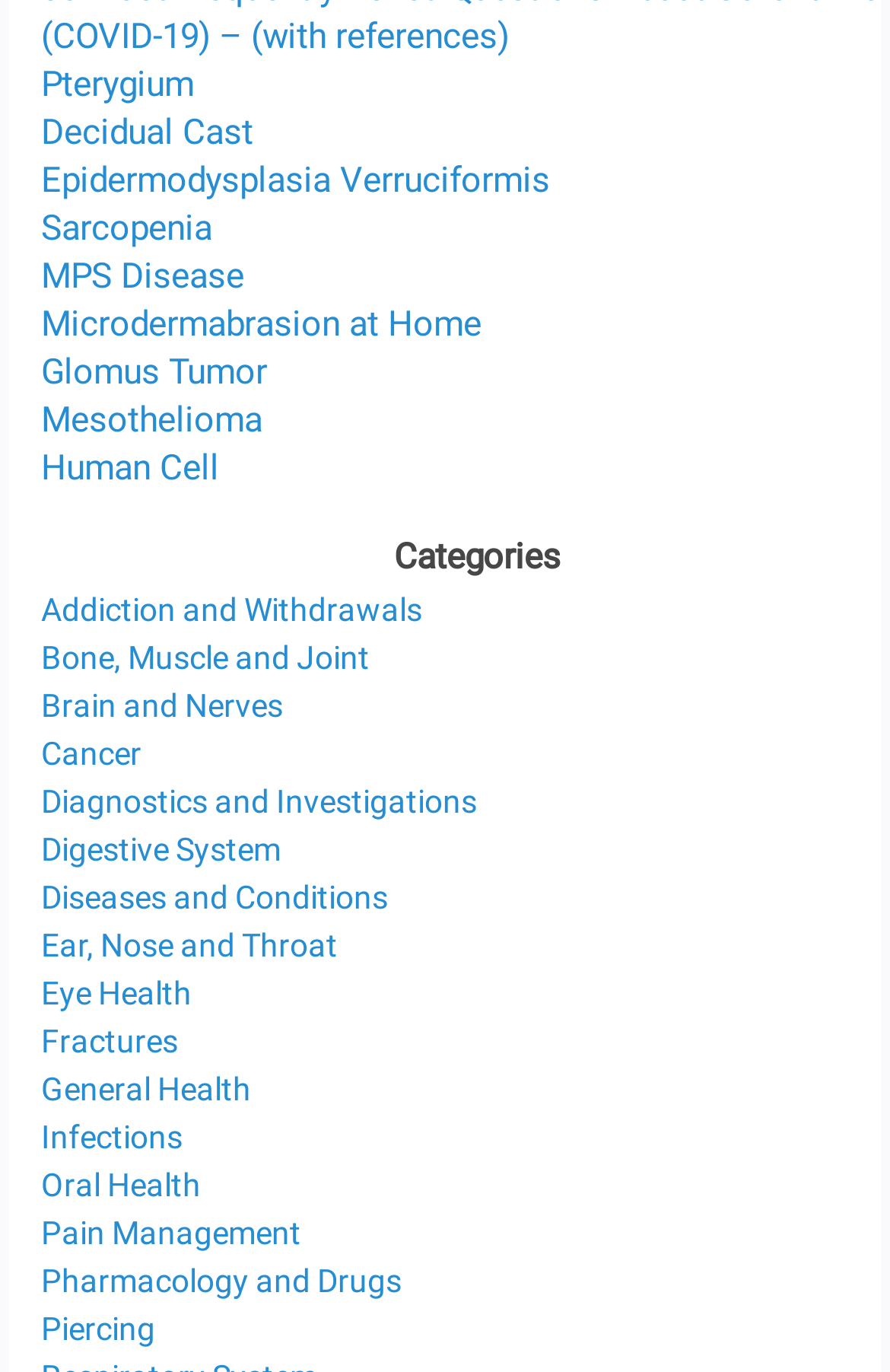Using the description "Bone, Muscle and Joint", predict the bounding box of the relevant HTML element.

[0.046, 0.466, 0.415, 0.493]